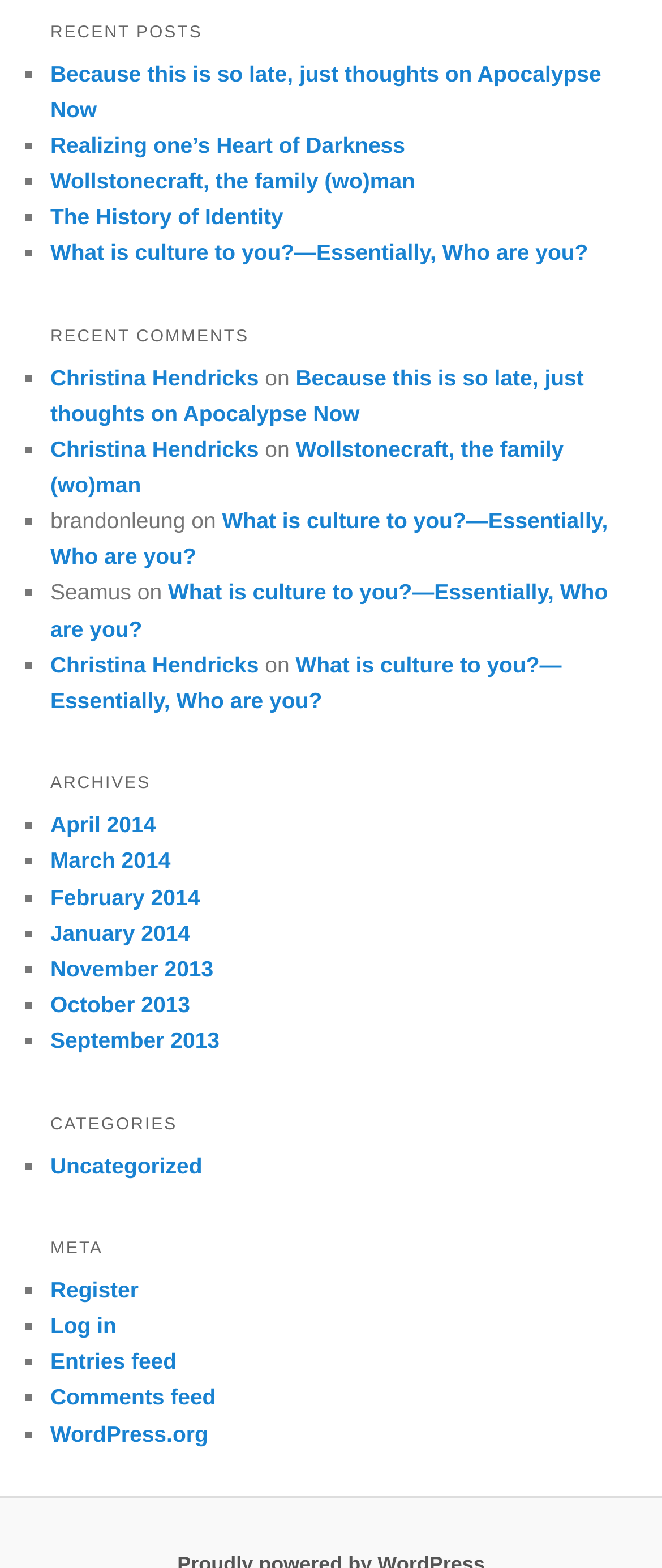Can you pinpoint the bounding box coordinates for the clickable element required for this instruction: "register"? The coordinates should be four float numbers between 0 and 1, i.e., [left, top, right, bottom].

[0.076, 0.815, 0.209, 0.831]